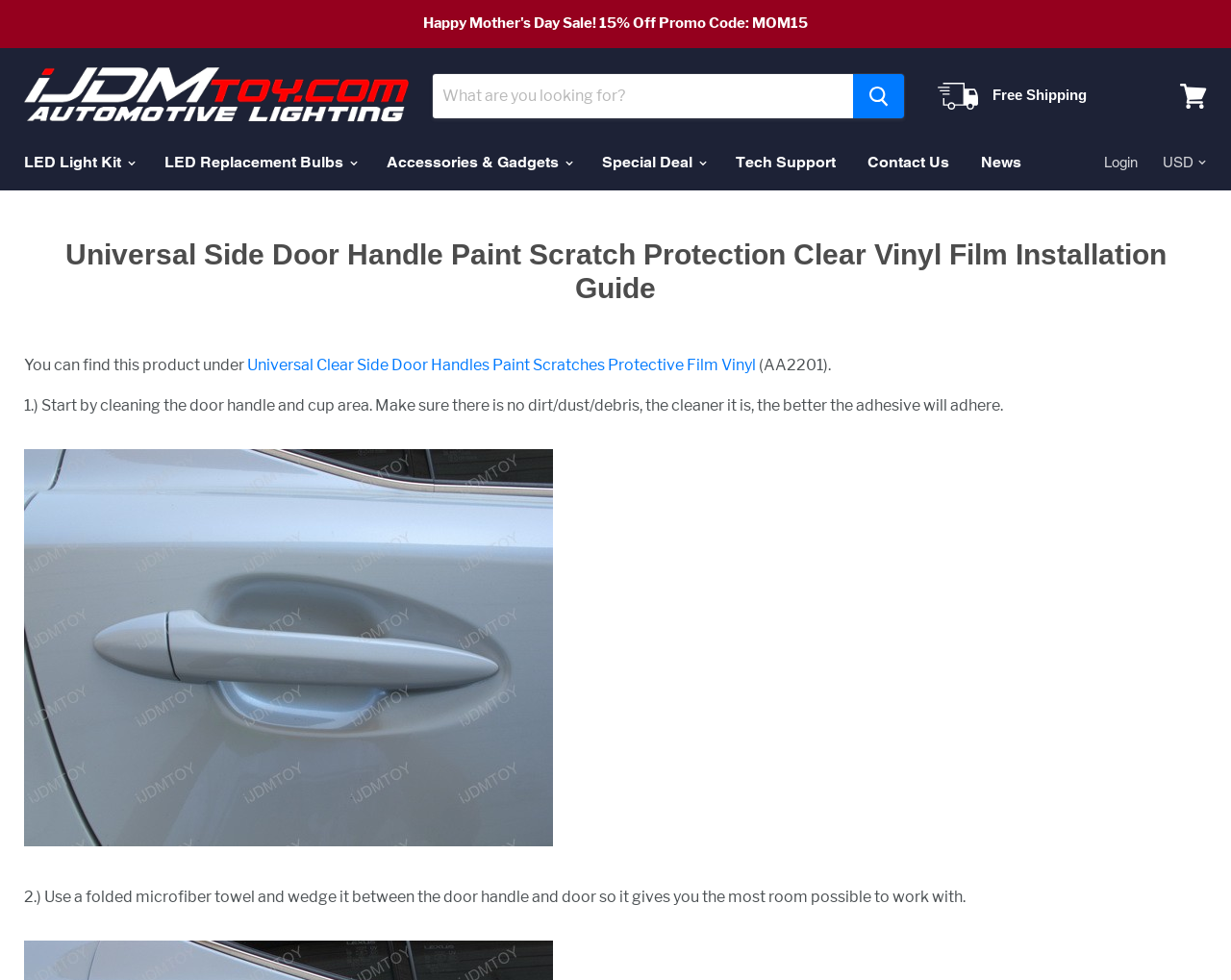Please determine the bounding box coordinates of the section I need to click to accomplish this instruction: "Change the currency".

[0.937, 0.149, 0.985, 0.182]